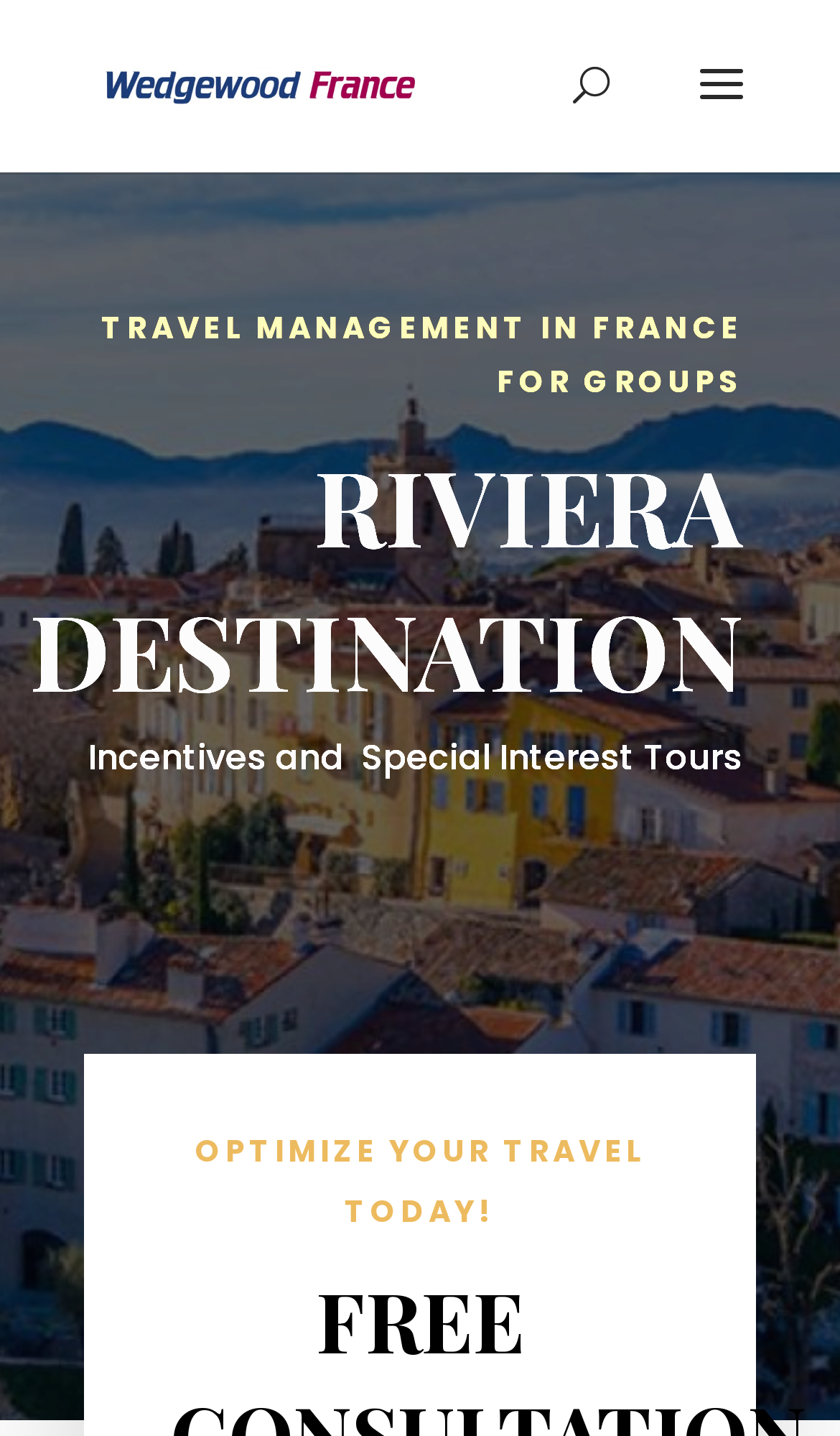Determine the webpage's heading and output its text content.

TRAVEL MANAGEMENT IN FRANCE FOR GROUPS